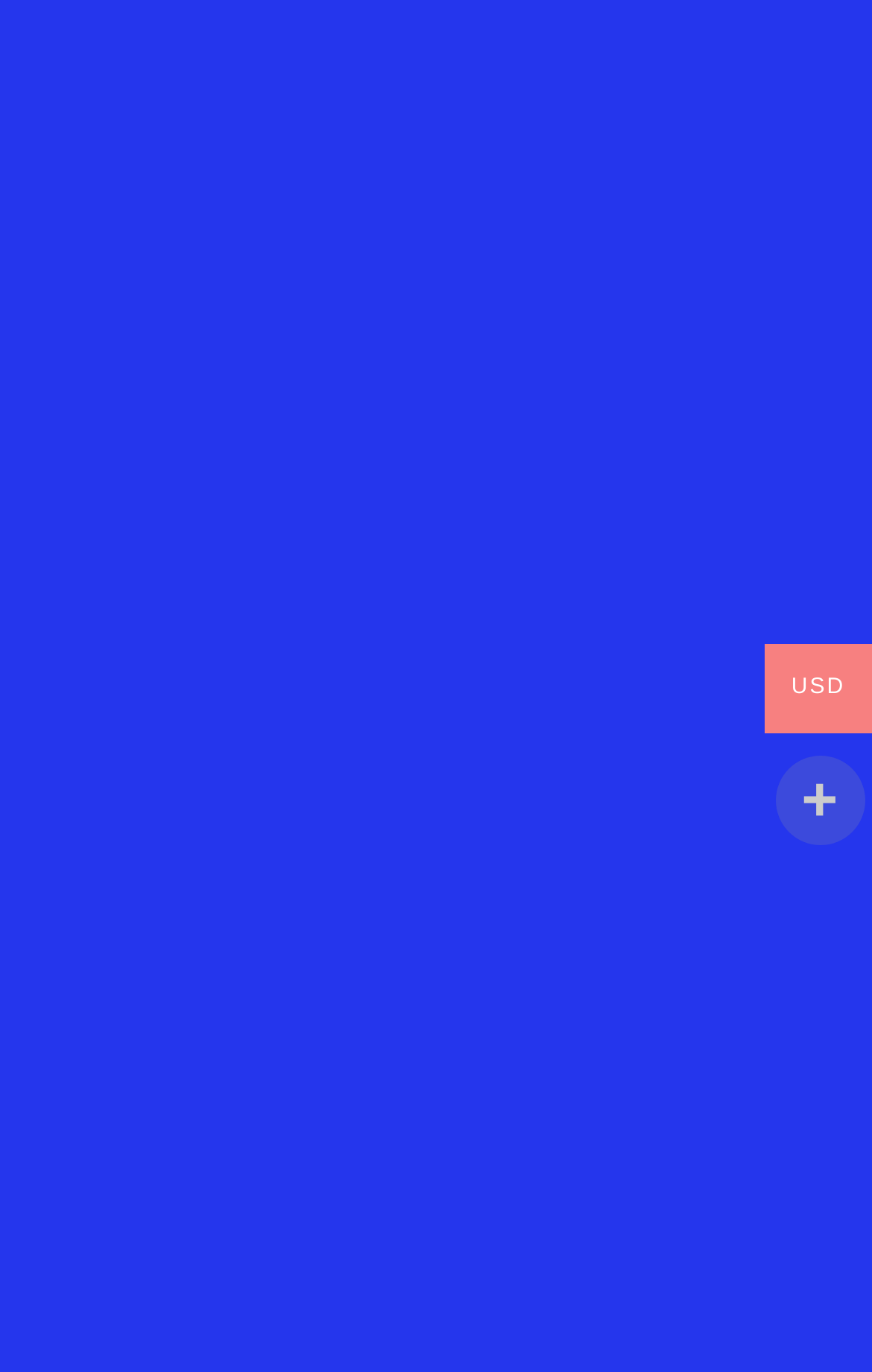What is the current product price?
Based on the screenshot, provide a one-word or short-phrase response.

$28.31